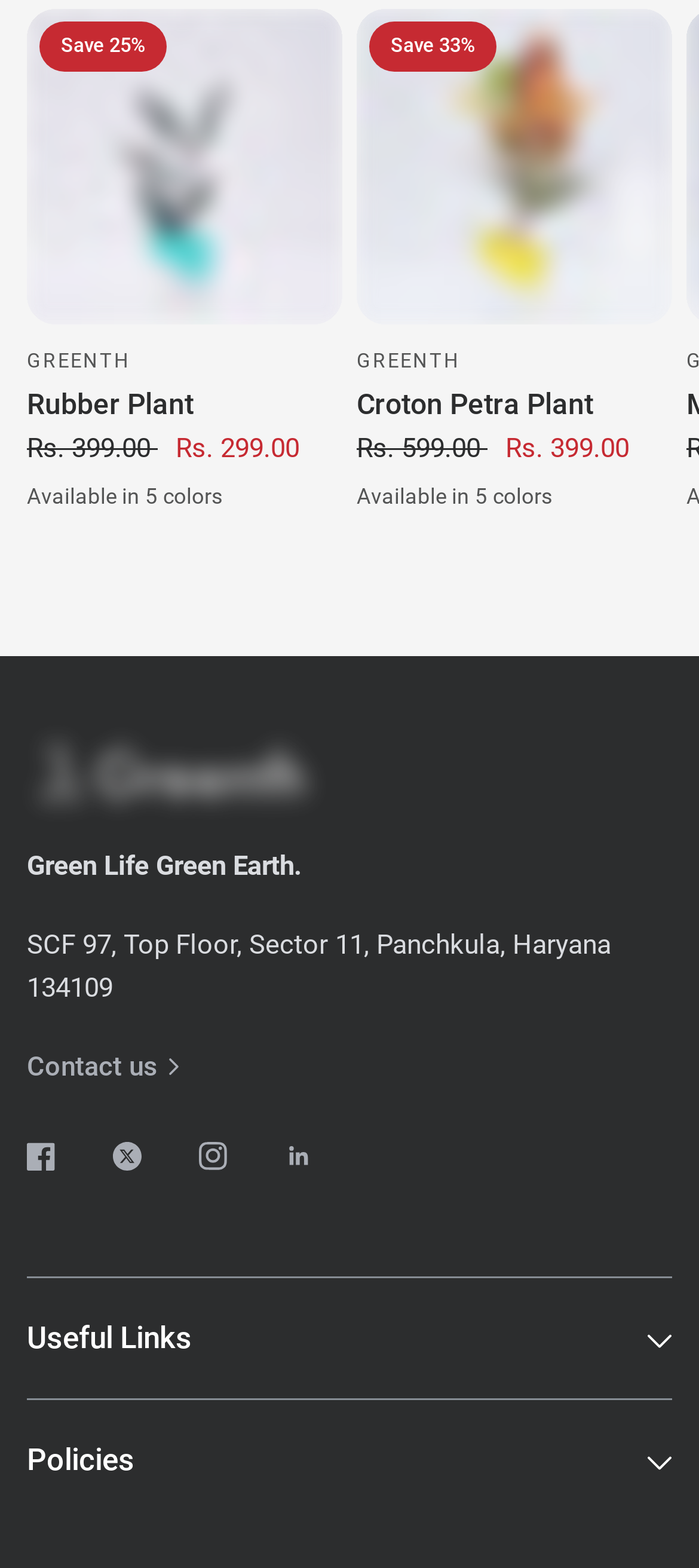Please indicate the bounding box coordinates for the clickable area to complete the following task: "Click on the 'Rubber Plant' link". The coordinates should be specified as four float numbers between 0 and 1, i.e., [left, top, right, bottom].

[0.038, 0.006, 0.49, 0.207]